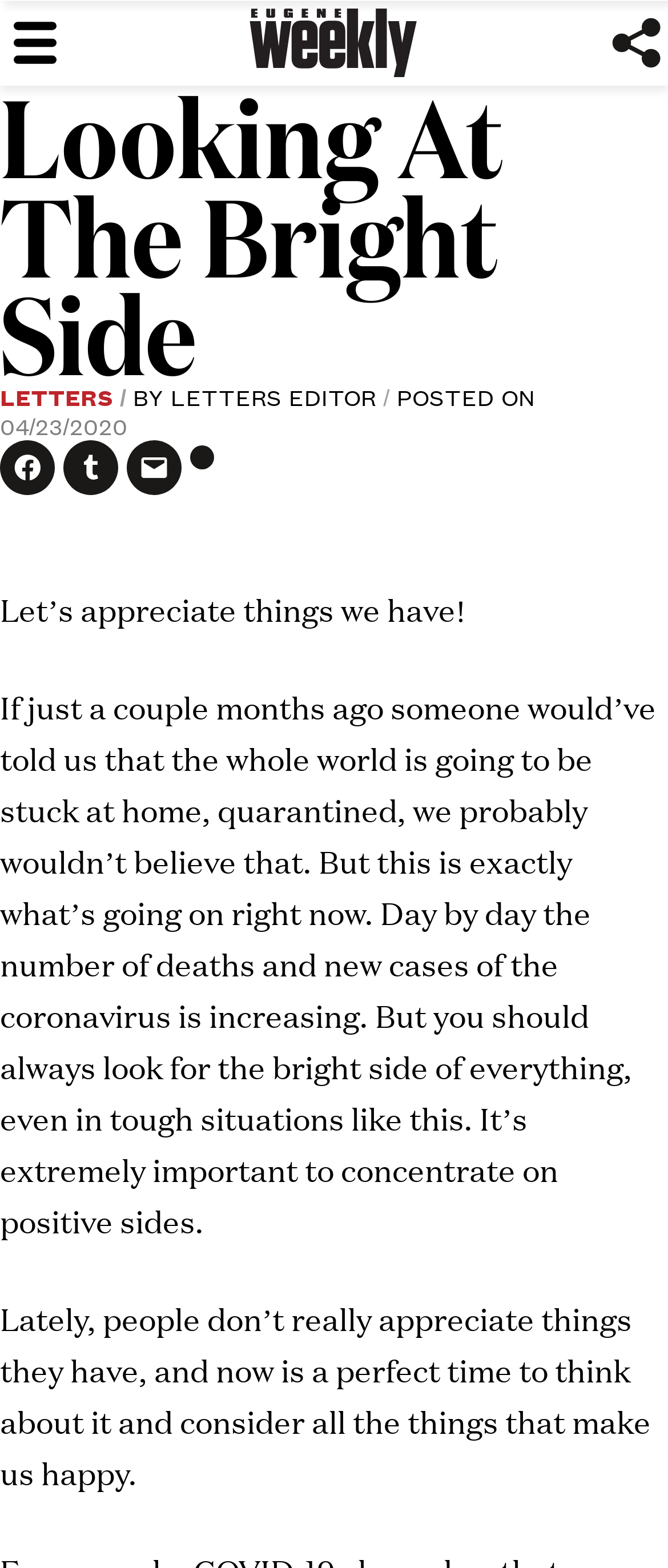What is the name of the publication?
Please give a detailed and thorough answer to the question, covering all relevant points.

I determined the answer by looking at the heading element with the text 'Eugene Weekly' and the link element with the same text, which suggests that it is the name of the publication.